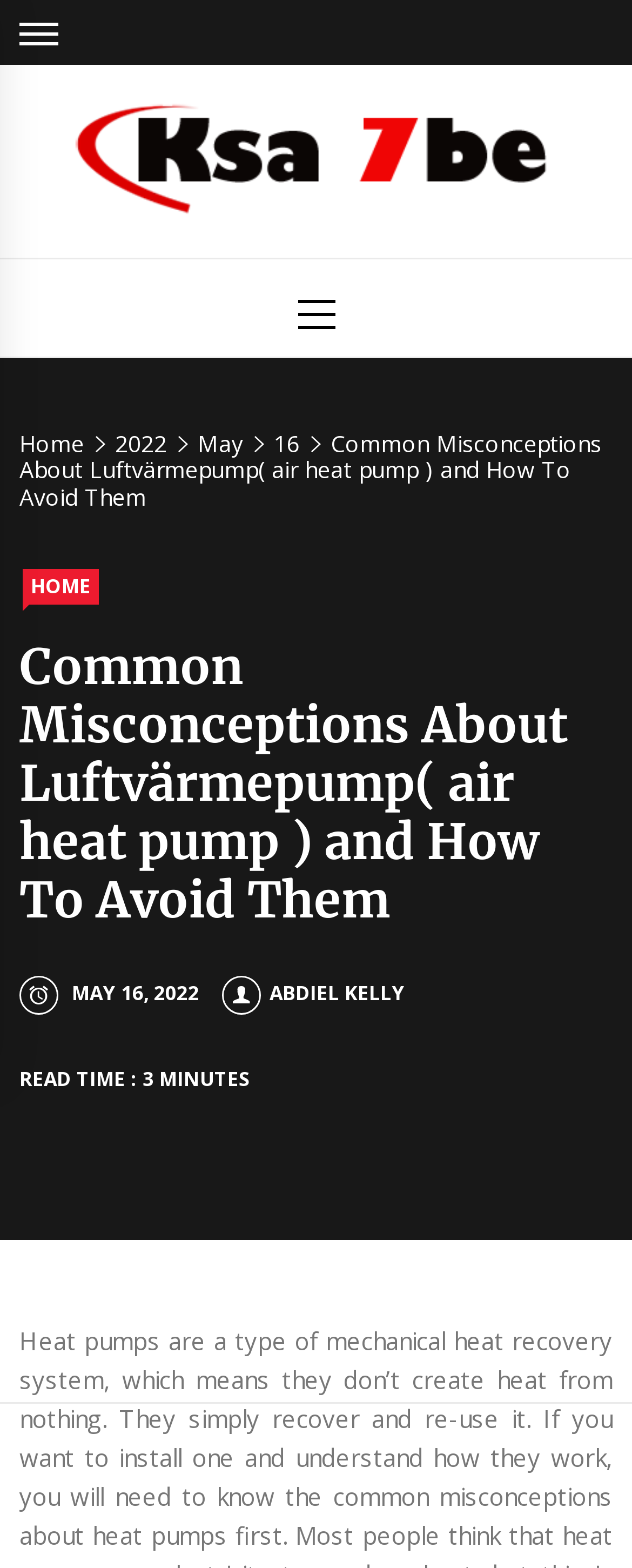Create an in-depth description of the webpage, covering main sections.

The webpage is about common misconceptions about Luftvärmepump (air heat pump) and how to avoid them. At the top left, there is a link to the homepage, followed by a primary menu and breadcrumbs navigation. The breadcrumbs navigation displays the current page's location, with links to the home page, the year 2022, the month of May, the day 16, and the current page.

Below the navigation, there is a heading that repeats the title of the page. On the same line, there is a link to the author, AbdIEL Kelly, and a time indicator showing the publication date, May 16, 2022. 

On the top right, there are two links with the same text, "Ksa 7be – Check Out the Latest News & Trends", one of which is accompanied by an image. 

The main content of the page starts below the heading, with a brief introduction to heat pumps, stating that they are a type of mechanical heat recovery system that recovers and reuses heat instead of creating it from nothing. The page then likely continues to discuss common misconceptions about air heat pumps and how to avoid them, but the exact content is not specified.